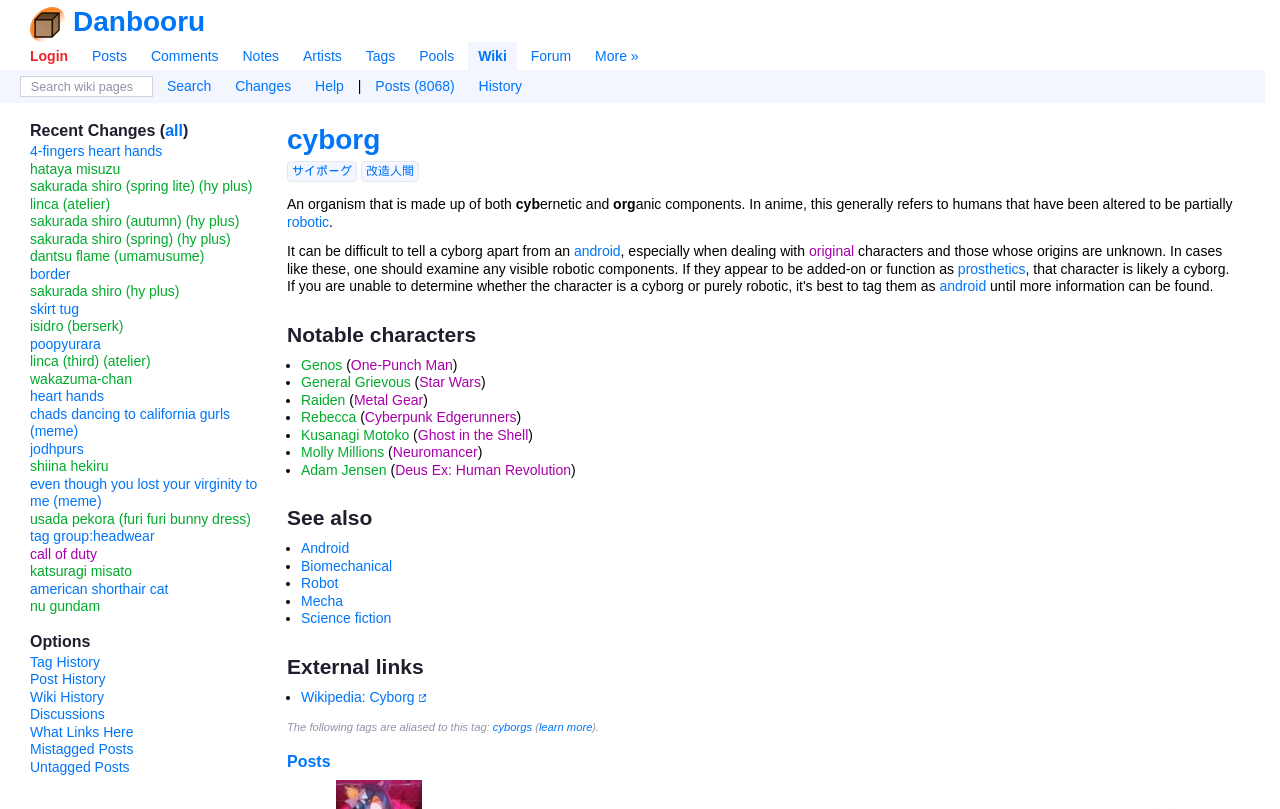Can you find the bounding box coordinates for the element that needs to be clicked to execute this instruction: "Go to login page"? The coordinates should be given as four float numbers between 0 and 1, i.e., [left, top, right, bottom].

[0.016, 0.052, 0.061, 0.087]